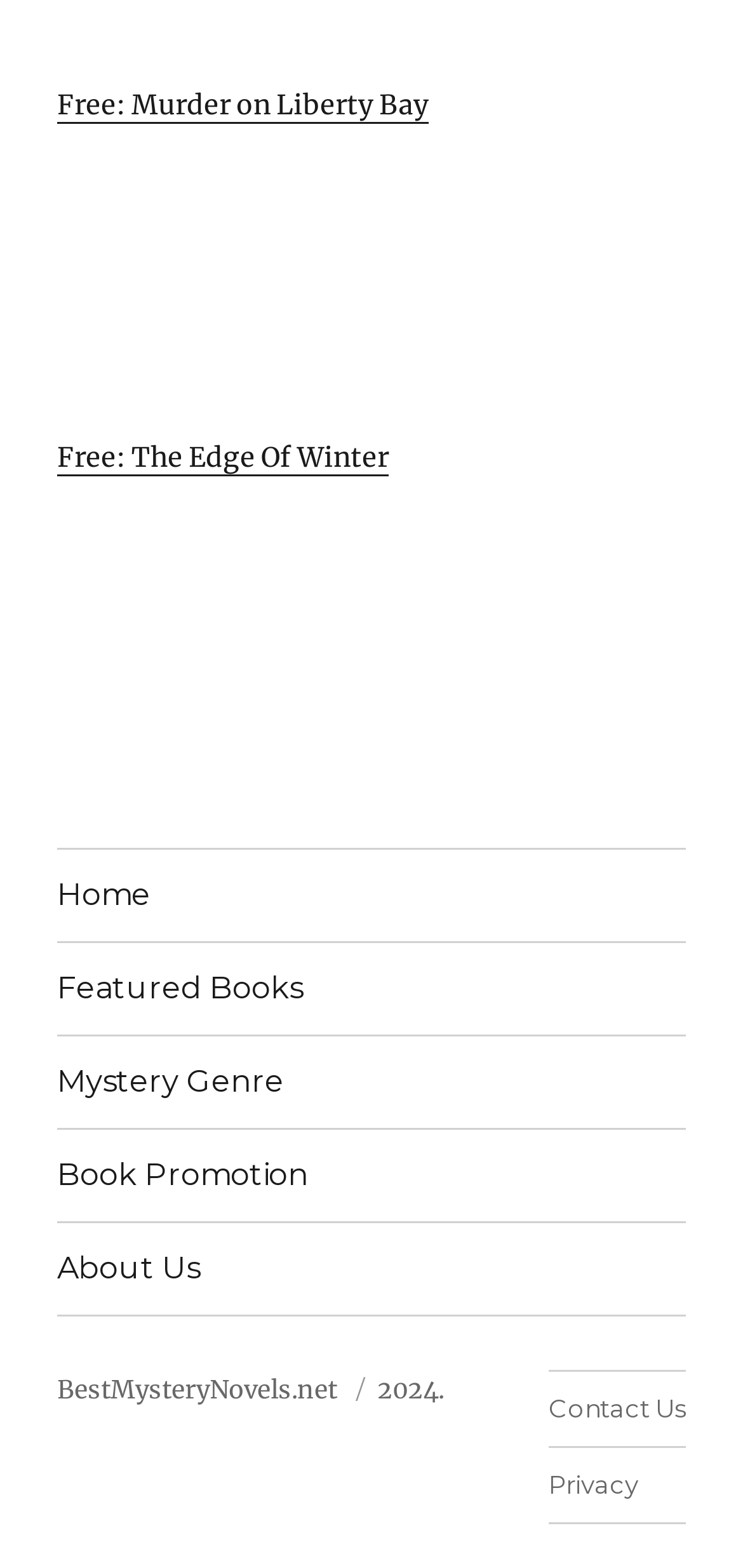Identify the bounding box coordinates of the element that should be clicked to fulfill this task: "Go to the 'Home' page". The coordinates should be provided as four float numbers between 0 and 1, i.e., [left, top, right, bottom].

[0.077, 0.542, 0.923, 0.6]